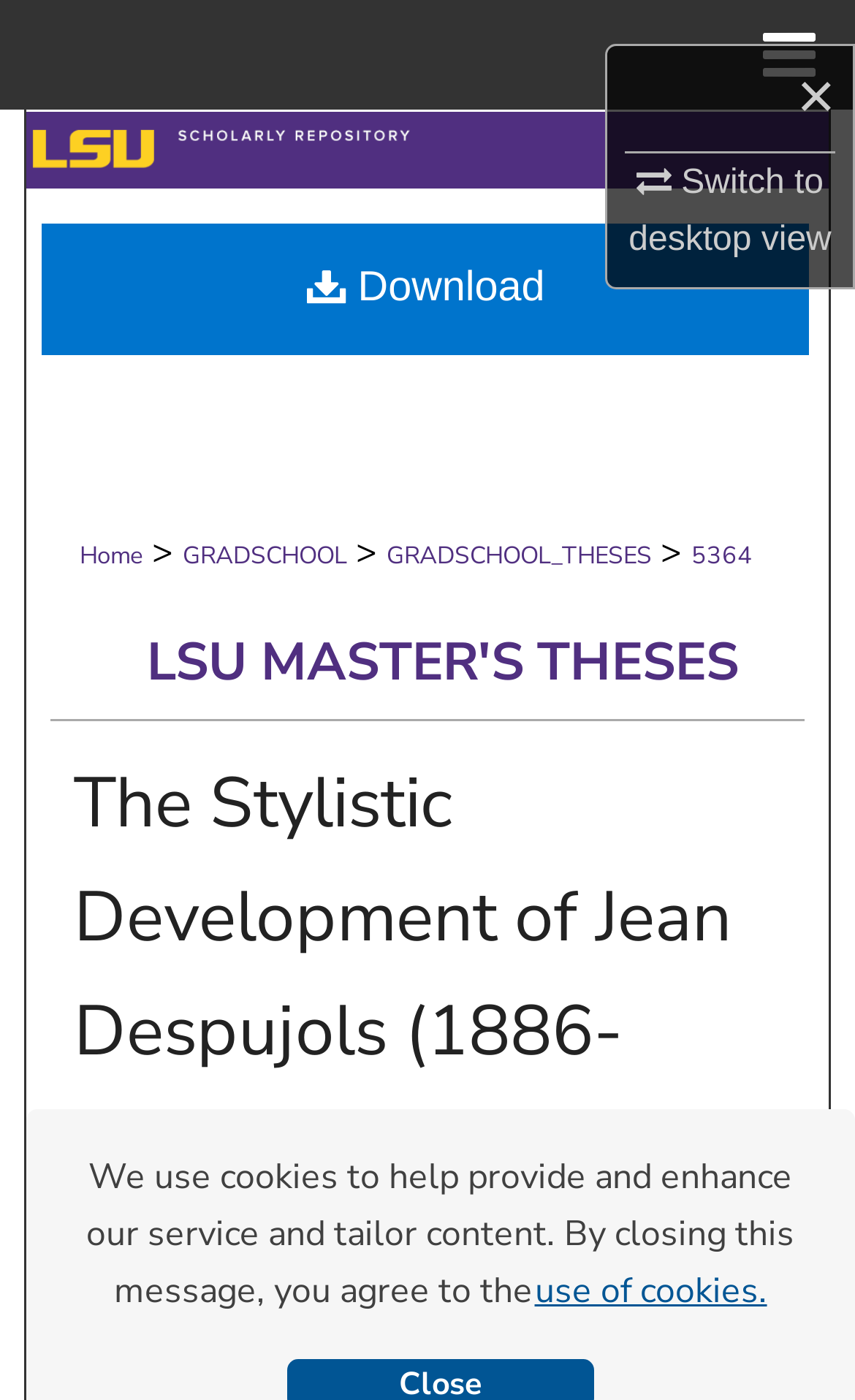What is the name of the repository?
Look at the image and answer the question with a single word or phrase.

LSU Scholarly Repository